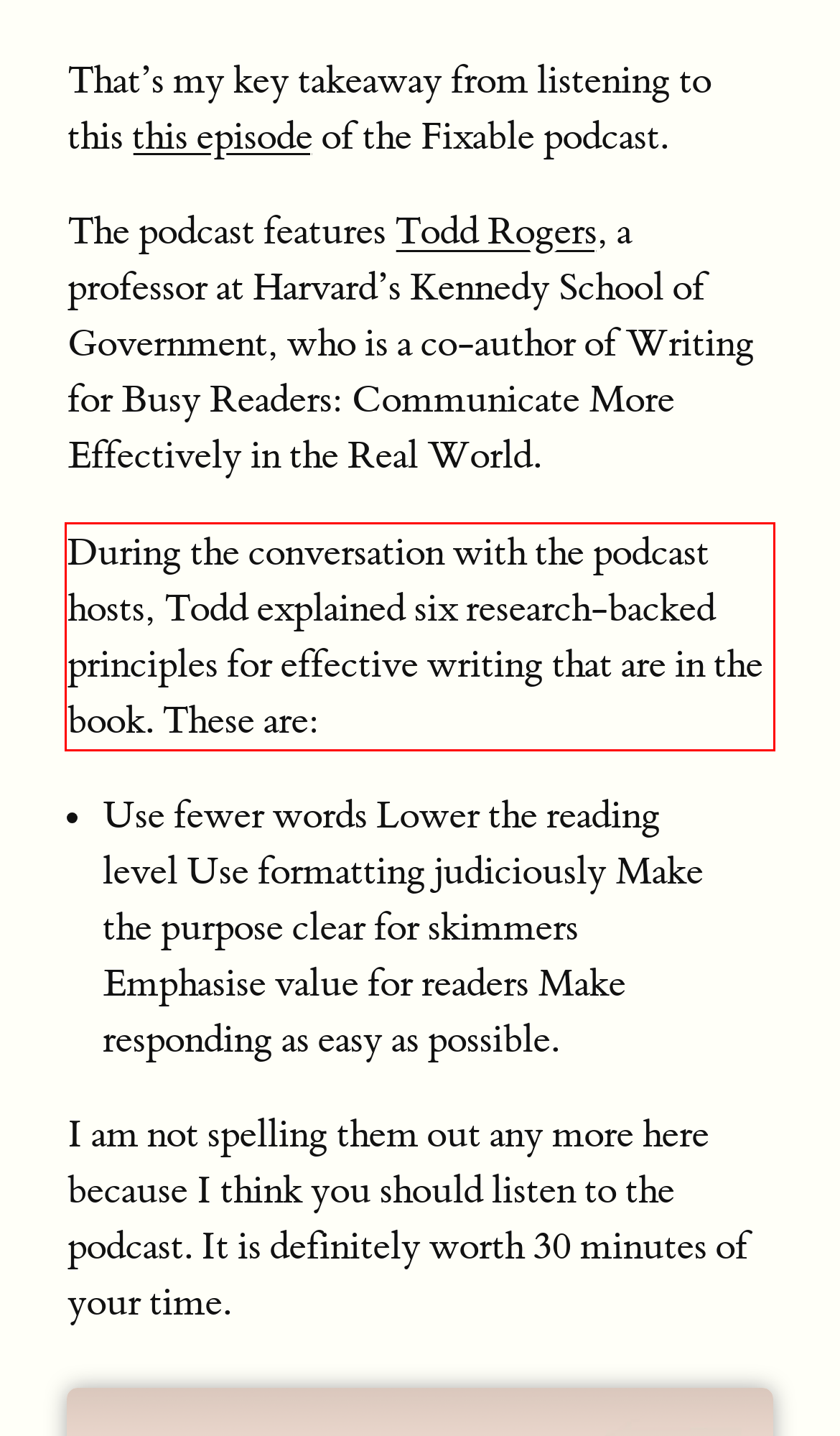You are given a webpage screenshot with a red bounding box around a UI element. Extract and generate the text inside this red bounding box.

During the conversation with the podcast hosts, Todd explained six research-backed principles for effective writing that are in the book. These are: